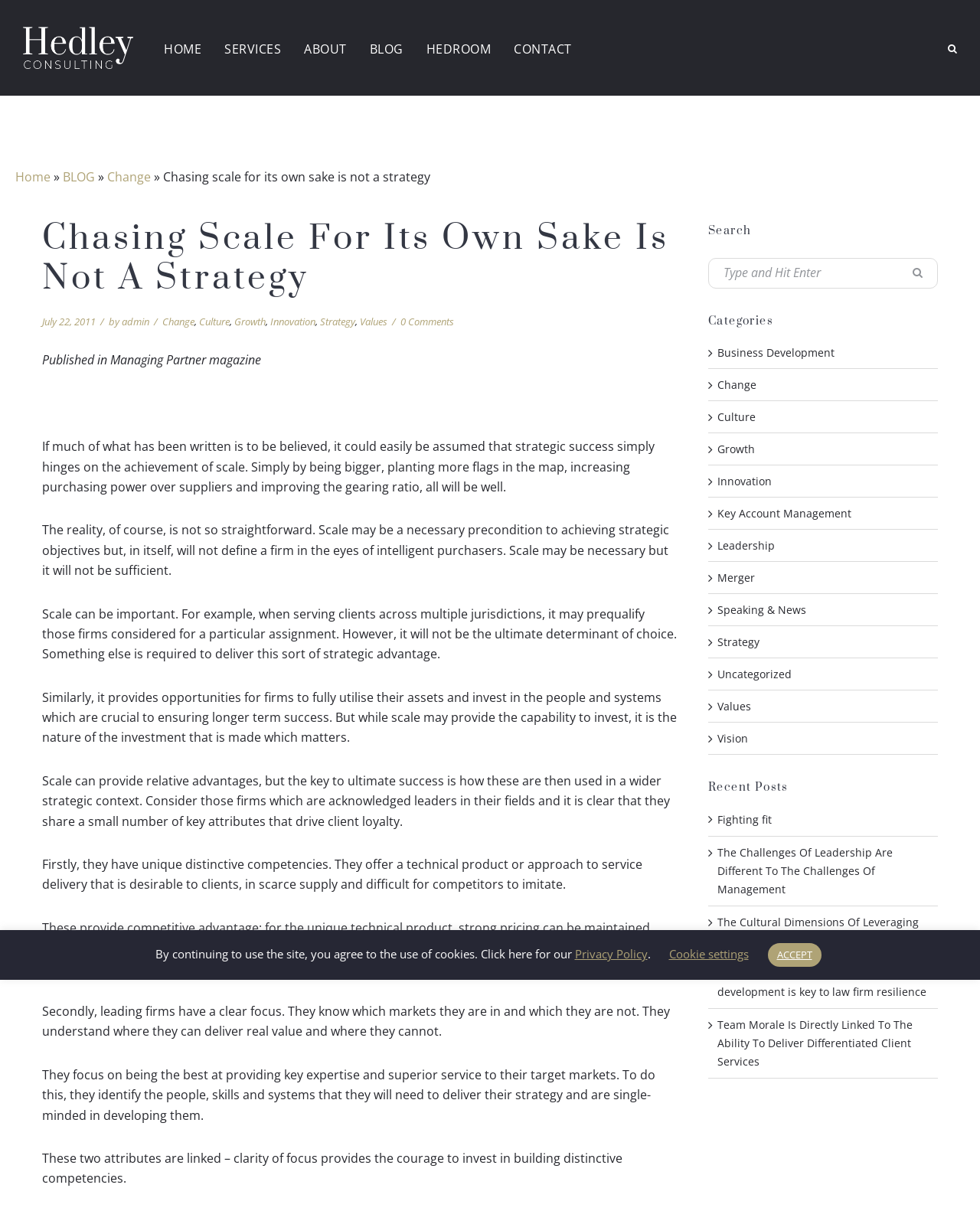Identify the bounding box coordinates for the UI element described as follows: "FAQS". Ensure the coordinates are four float numbers between 0 and 1, formatted as [left, top, right, bottom].

None